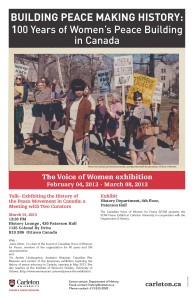What is the focus of the talk mentioned in the poster?
Please use the image to provide a one-word or short phrase answer.

History of the peace movement in Canada